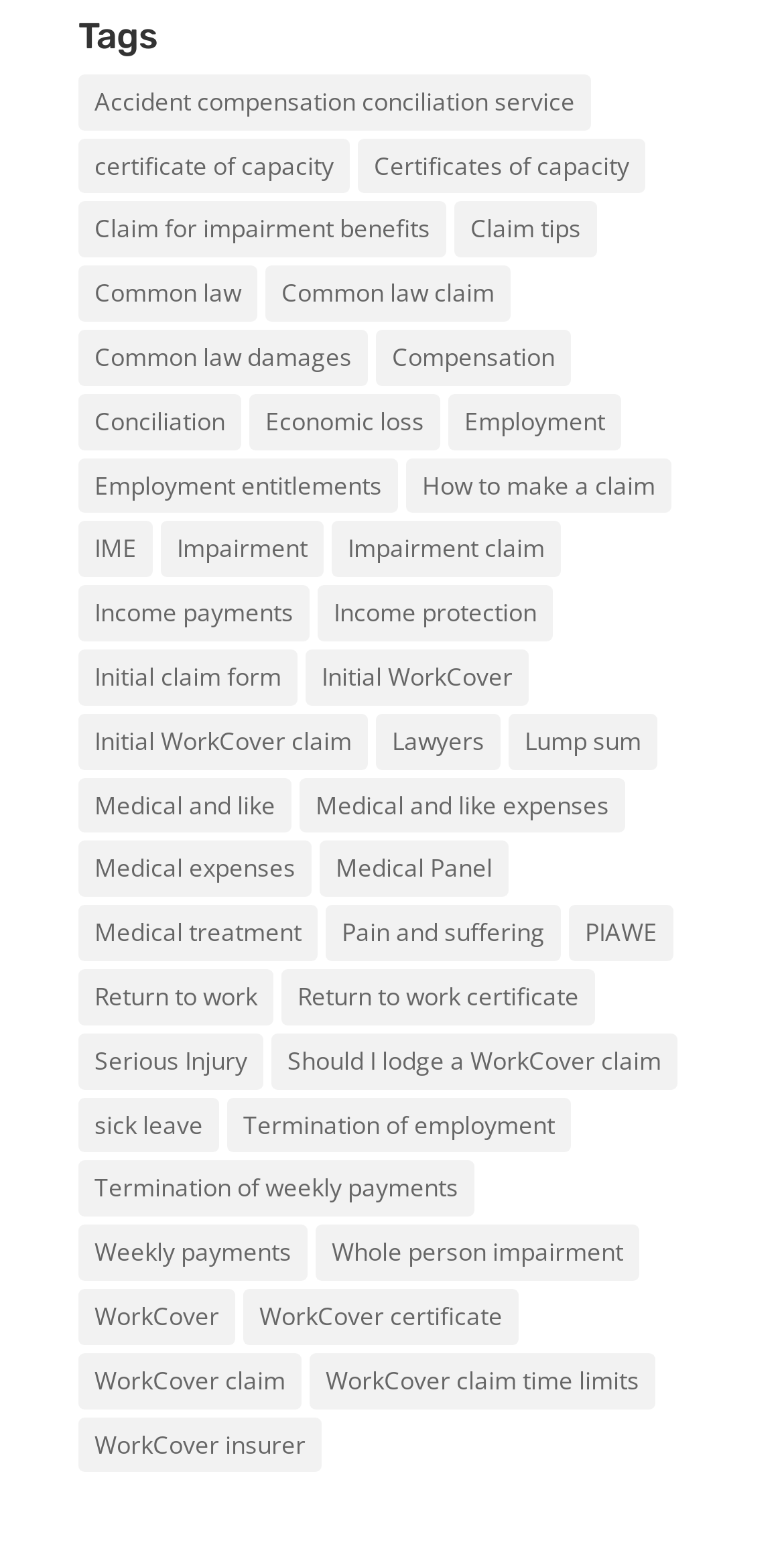Identify the bounding box of the HTML element described as: "Income payments".

[0.1, 0.376, 0.395, 0.411]